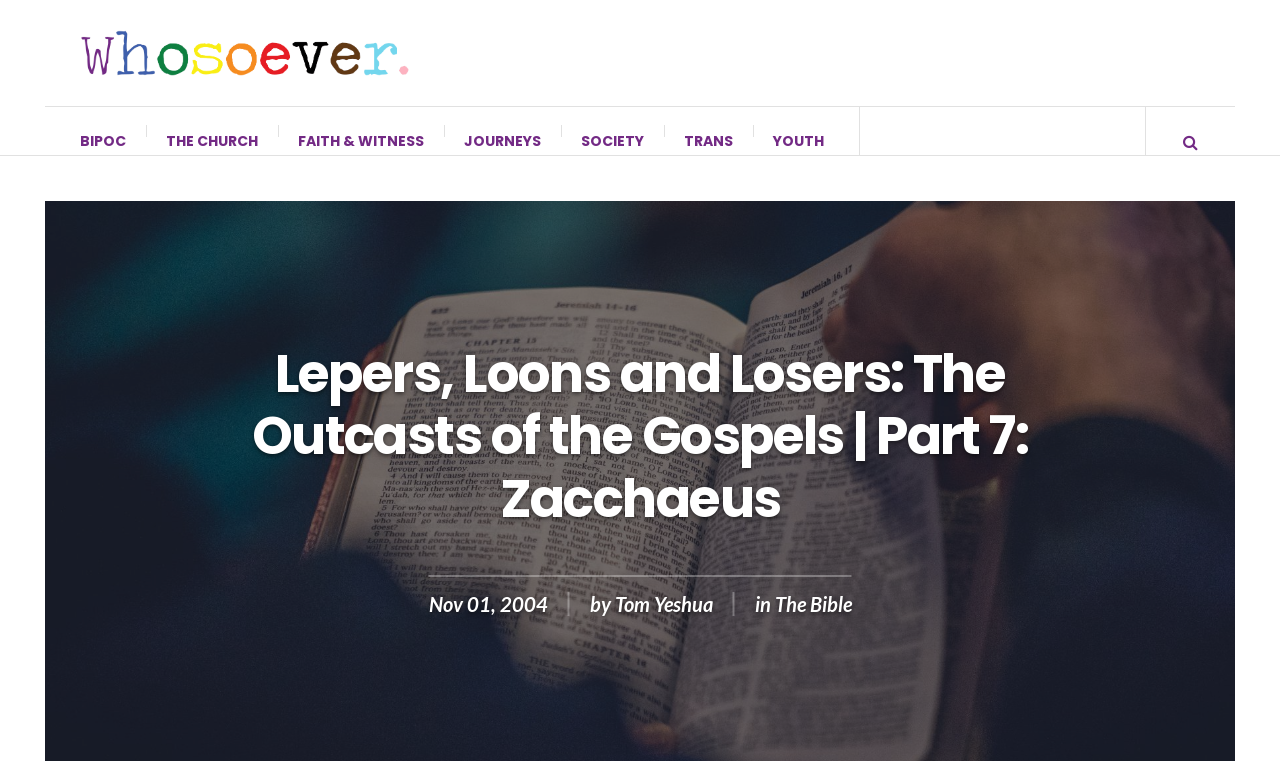Could you find the bounding box coordinates of the clickable area to complete this instruction: "visit Whosoever website"?

[0.062, 0.038, 0.32, 0.097]